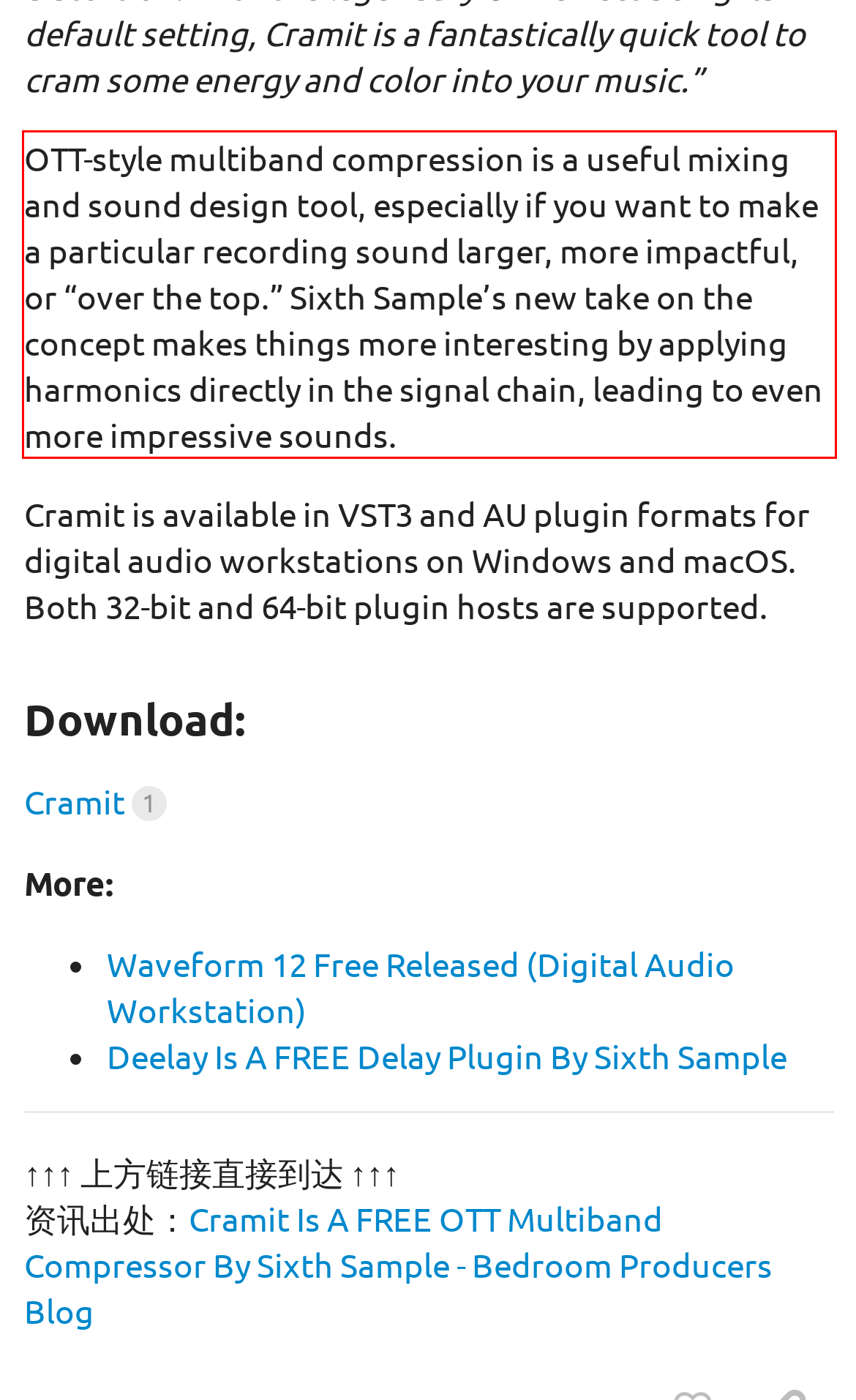You are provided with a webpage screenshot that includes a red rectangle bounding box. Extract the text content from within the bounding box using OCR.

OTT-style multiband compression is a useful mixing and sound design tool, especially if you want to make a particular recording sound larger, more impactful, or “over the top.” Sixth Sample’s new take on the concept makes things more interesting by applying harmonics directly in the signal chain, leading to even more impressive sounds.